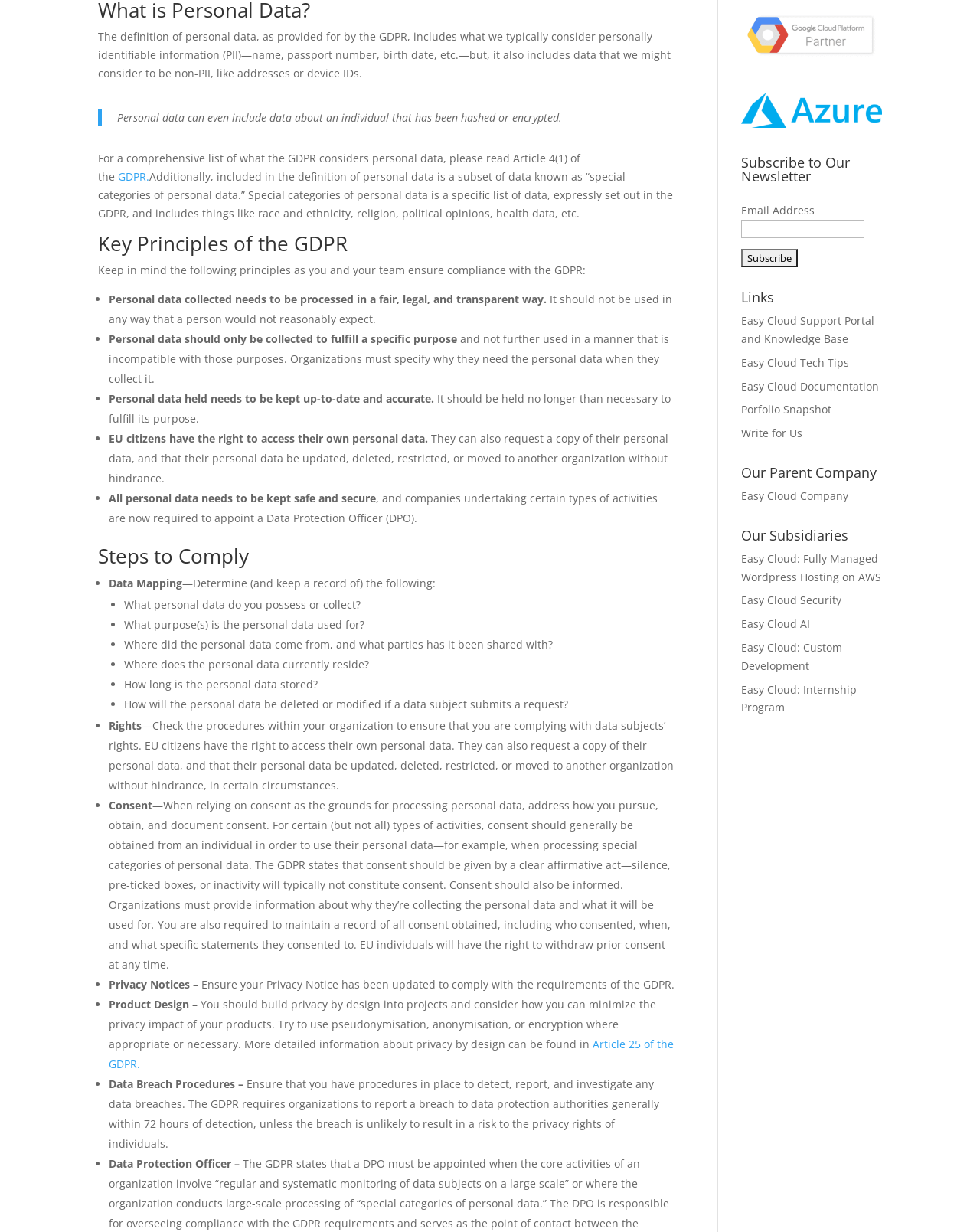Using the provided element description, identify the bounding box coordinates as (top-left x, top-left y, bottom-right x, bottom-right y). Ensure all values are between 0 and 1. Description: Article 25 of the GDPR.

[0.111, 0.842, 0.688, 0.87]